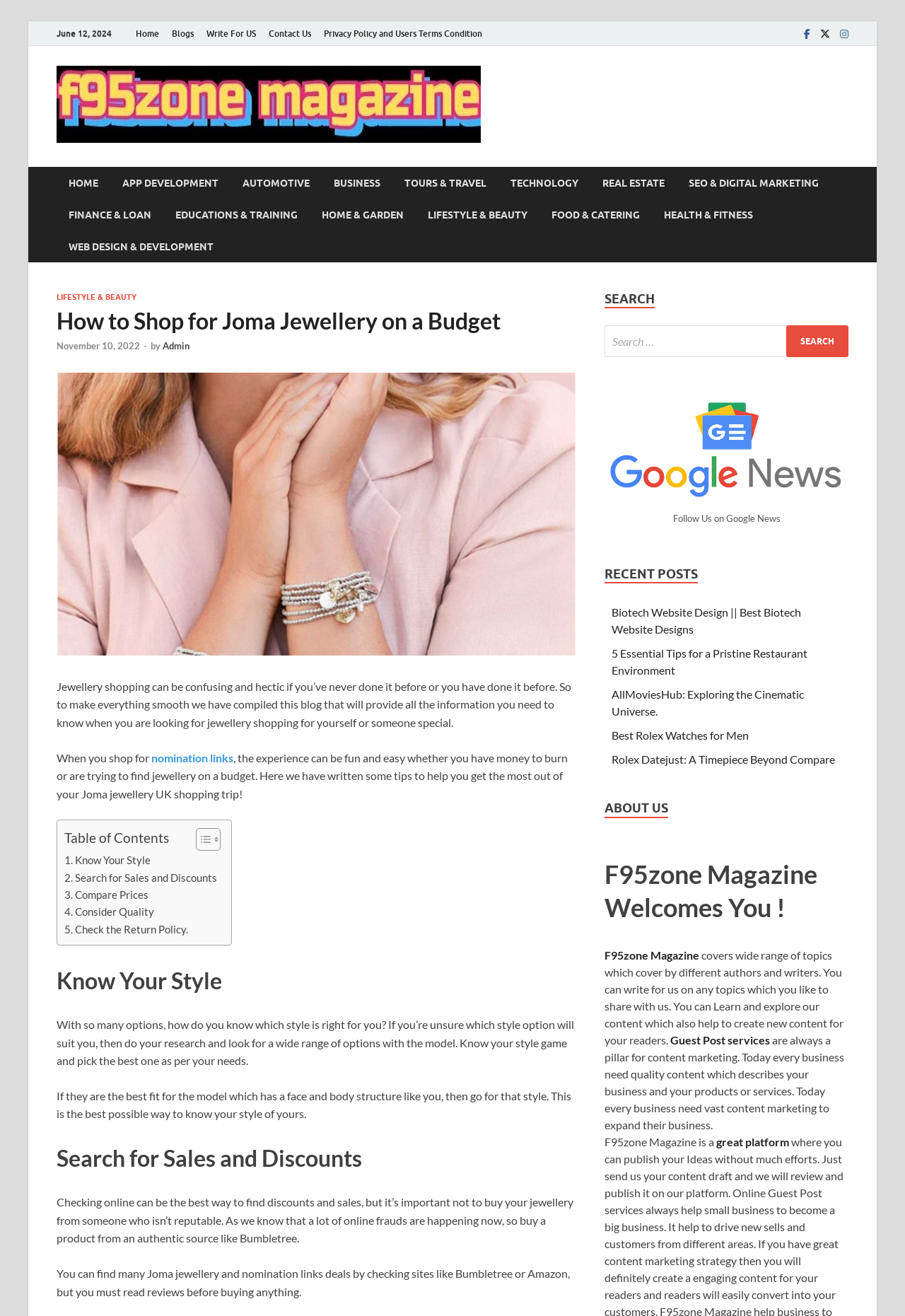Identify the main heading from the webpage and provide its text content.

How to Shop for Joma Jewellery on a Budget